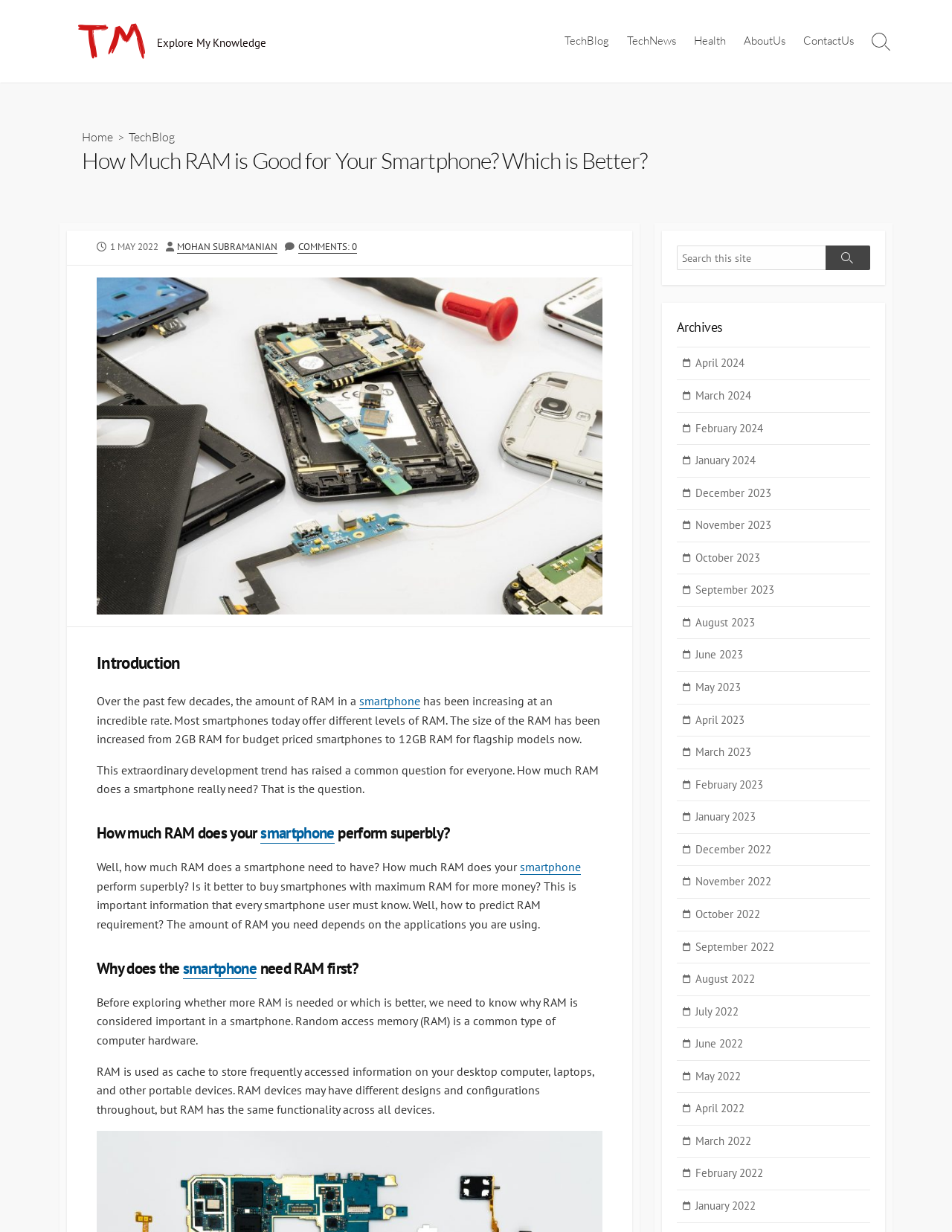Could you find the bounding box coordinates of the clickable area to complete this instruction: "Read the 'Bracelet Charger and Other Wearable Tech You Need to Own Now' article"?

None